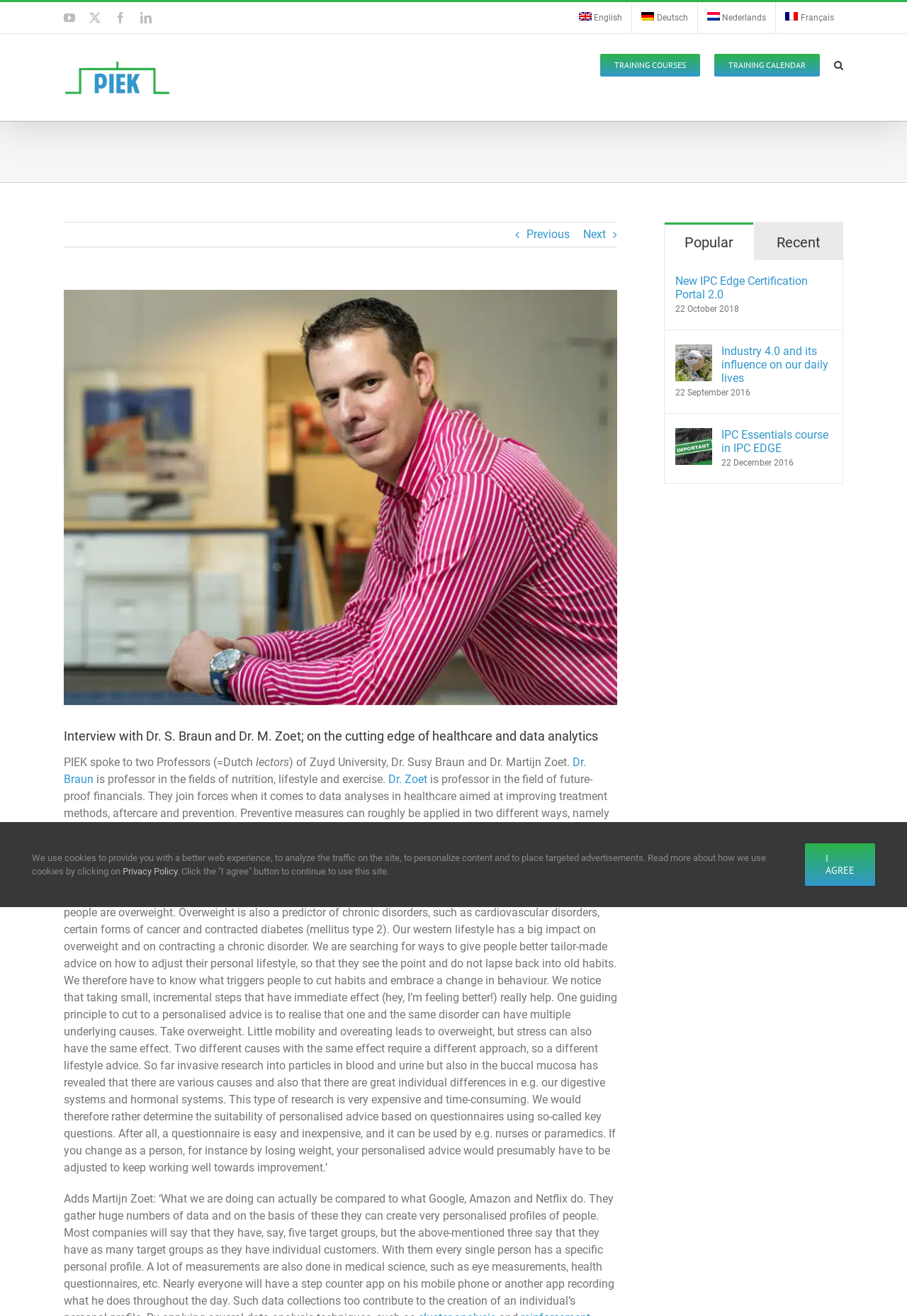Please find and report the bounding box coordinates of the element to click in order to perform the following action: "Read the interview with Dr. Braun". The coordinates should be expressed as four float numbers between 0 and 1, in the format [left, top, right, bottom].

[0.07, 0.552, 0.68, 0.566]